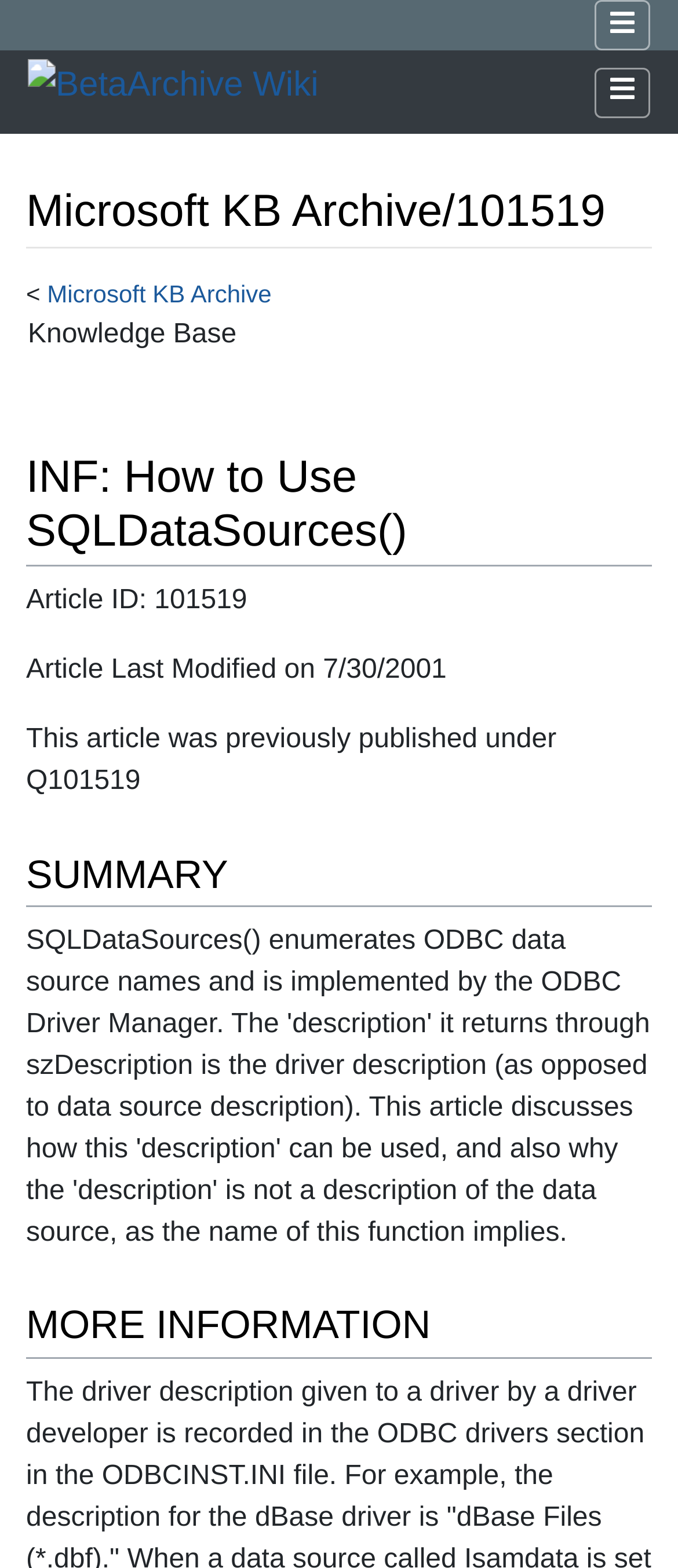Explain the contents of the webpage comprehensively.

The webpage is about a Microsoft Knowledge Base article, specifically "INF: How to Use SQLDataSources()" with the article ID 101519. At the top right corner, there are two buttons with a similar icon '\uf0c9'. On the top left, there is a link to "BetaArchive Wiki" accompanied by an image with the same name. 

Below the top section, there is a heading that displays the title of the article. To the right of the title, there are links to "Microsoft KB Archive" and a "Jump to" section with links to "navigation" and "search". 

The main content of the article is divided into sections, including "Knowledge Base", "SUMMARY", and "MORE INFORMATION", each marked with a heading. The article also provides information about the article ID, last modified date, and a note that it was previously published under a different ID.